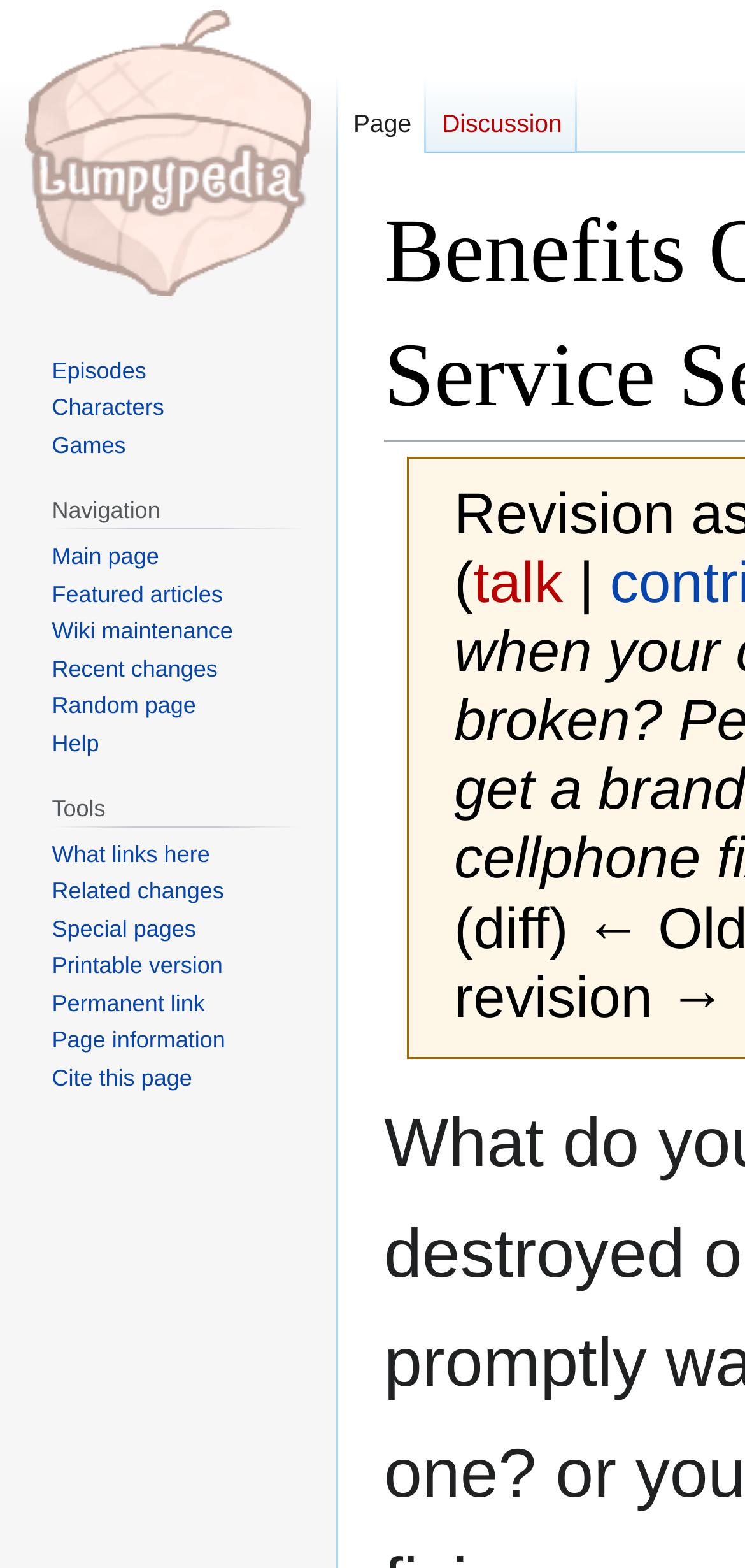How many links are there under 'Browse'?
From the image, respond with a single word or phrase.

3